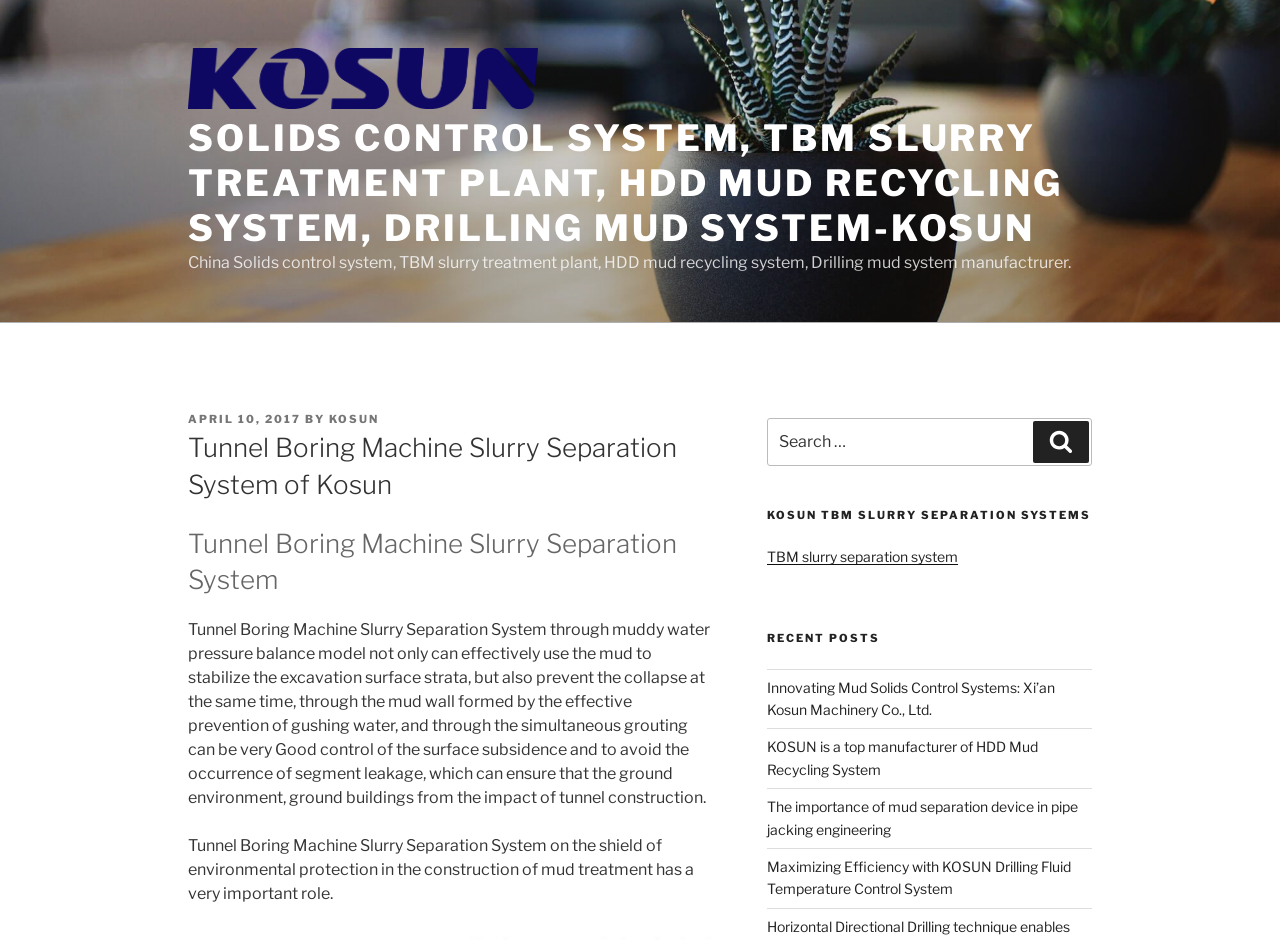Indicate the bounding box coordinates of the element that needs to be clicked to satisfy the following instruction: "Read the recent post about Innovating Mud Solids Control Systems". The coordinates should be four float numbers between 0 and 1, i.e., [left, top, right, bottom].

[0.599, 0.722, 0.824, 0.764]